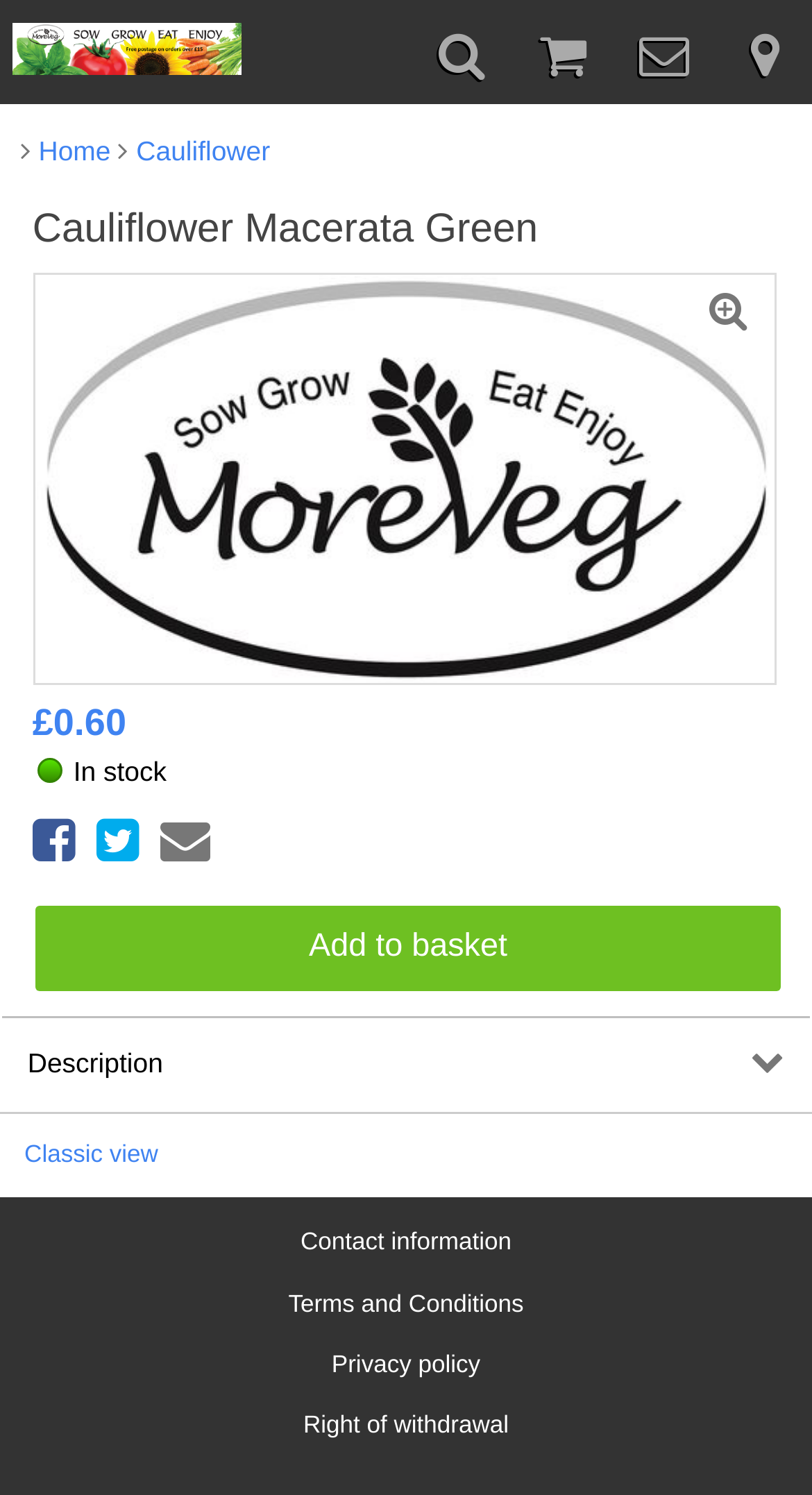Write an extensive caption that covers every aspect of the webpage.

The webpage is about Cauliflower Macerata Green, a product on the Moreveg website. At the top left, there is a link to the Moreveg homepage, accompanied by a small Moreveg logo. To the right of the logo, there are three social media links, represented by icons. Below these elements, there is a navigation menu with links to Home and Cauliflower.

The main content of the page is focused on the product, Cauliflower Macerata Green. The product name is displayed in a large heading, and below it, there is a link with the same name, accompanied by a product image. The image takes up most of the width of the page. Below the product image, there is a link displaying the price, £0.60, and a text indicating that the product is in stock.

To the right of the product image, there are three small icons, likely representing product ratings or reviews. Below these icons, there is an "Add to basket" button, which spans most of the width of the page.

Further down, there is a section labeled "Description", which likely contains details about the product. Below this section, there is a link to switch to a classic view, and a series of links to the website's contact information, terms and conditions, privacy policy, and right of withdrawal.